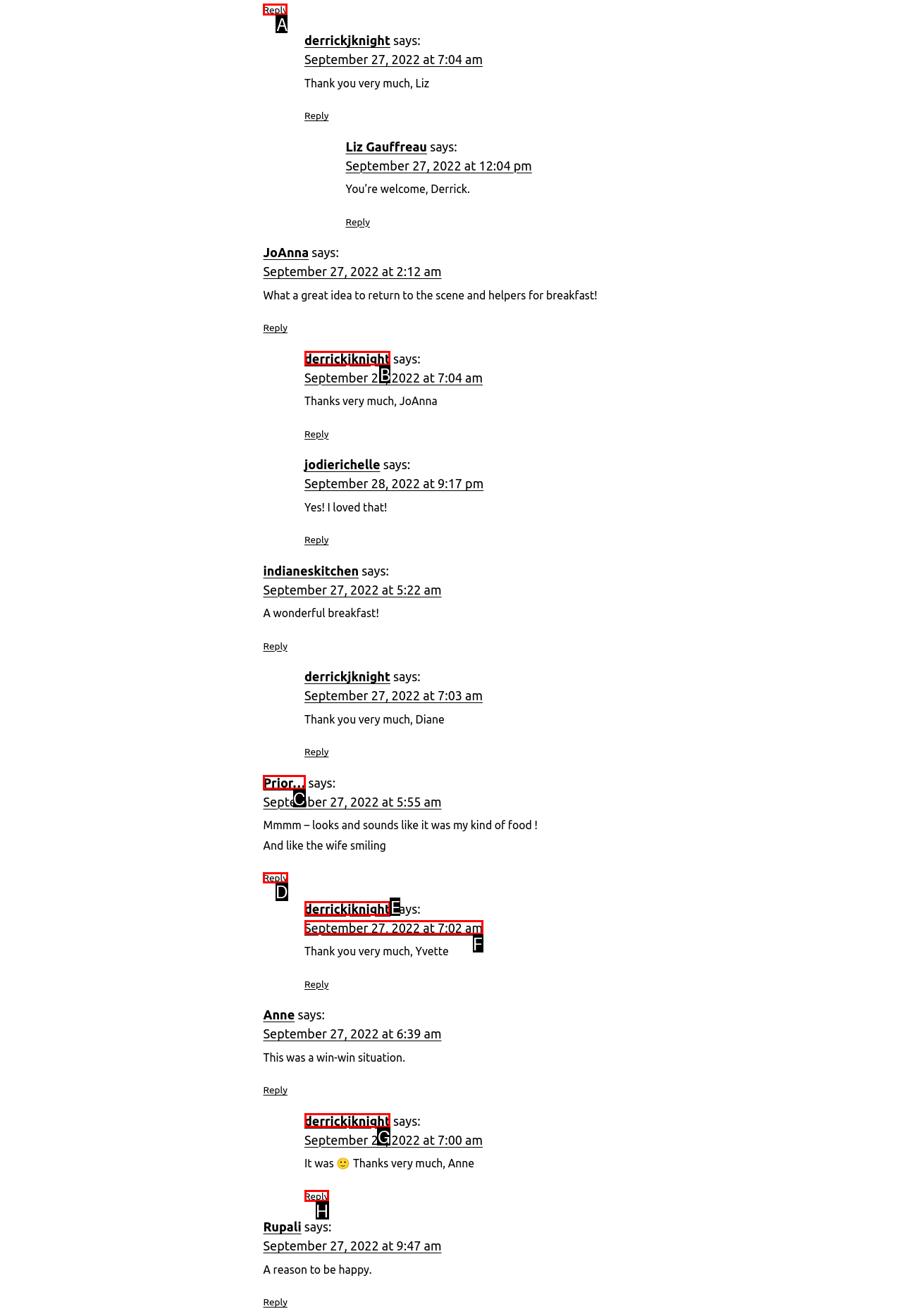From the given options, indicate the letter that corresponds to the action needed to complete this task: Reply to Prior.... Respond with only the letter.

D